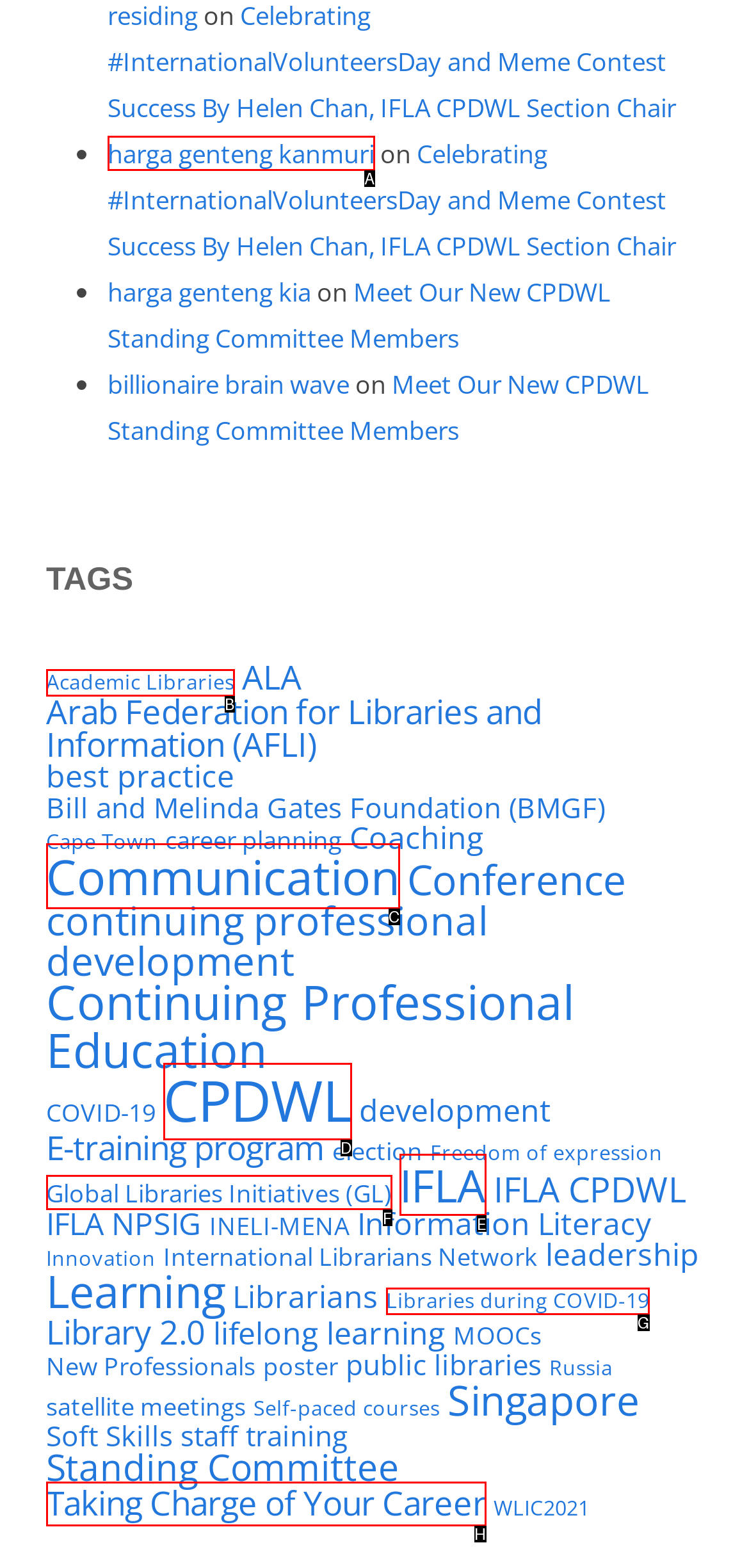Select the appropriate HTML element to click on to finish the task: View the tag 'Academic Libraries'.
Answer with the letter corresponding to the selected option.

B